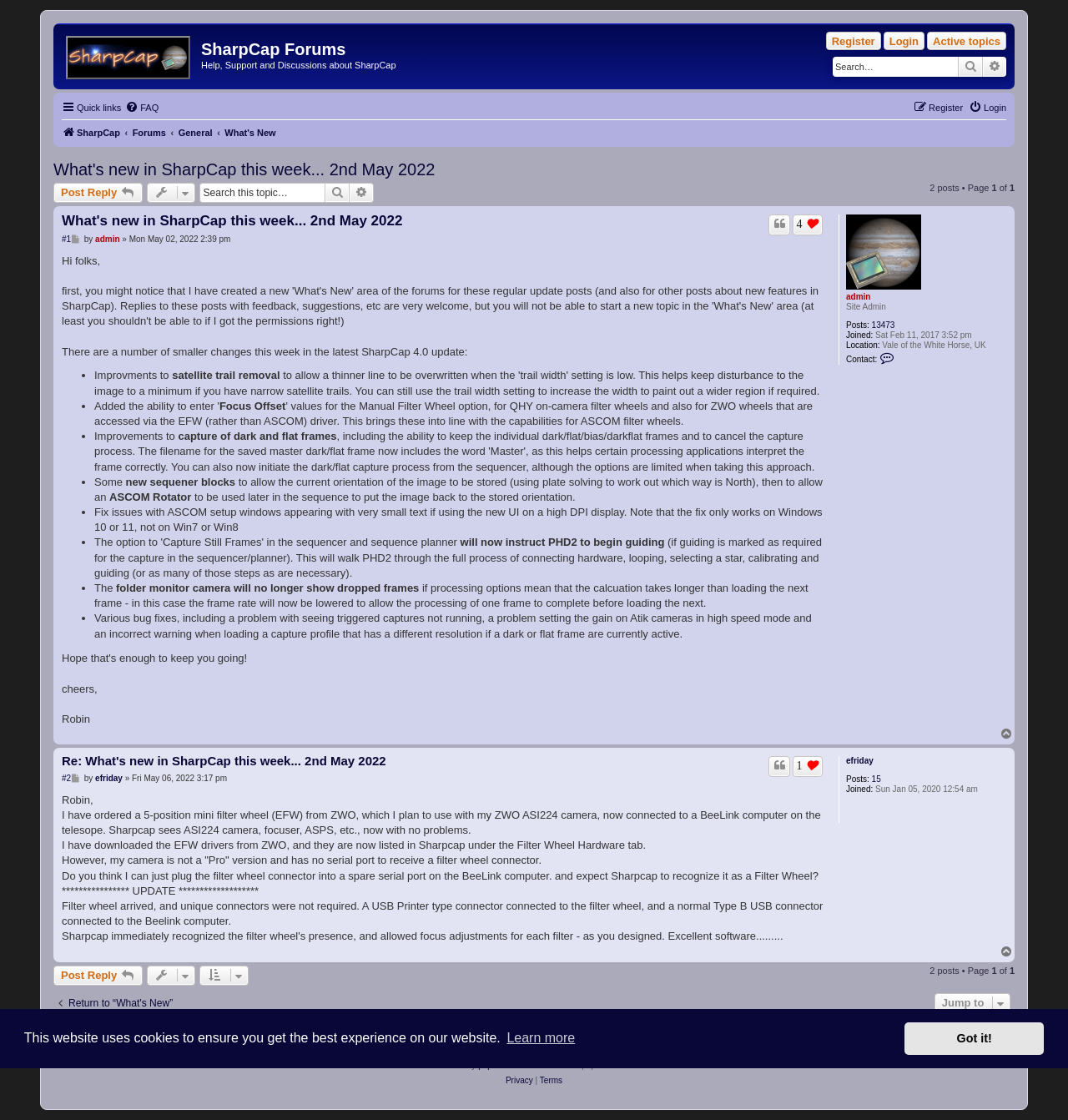Please locate the bounding box coordinates of the element that needs to be clicked to achieve the following instruction: "View active topics". The coordinates should be four float numbers between 0 and 1, i.e., [left, top, right, bottom].

[0.868, 0.028, 0.942, 0.045]